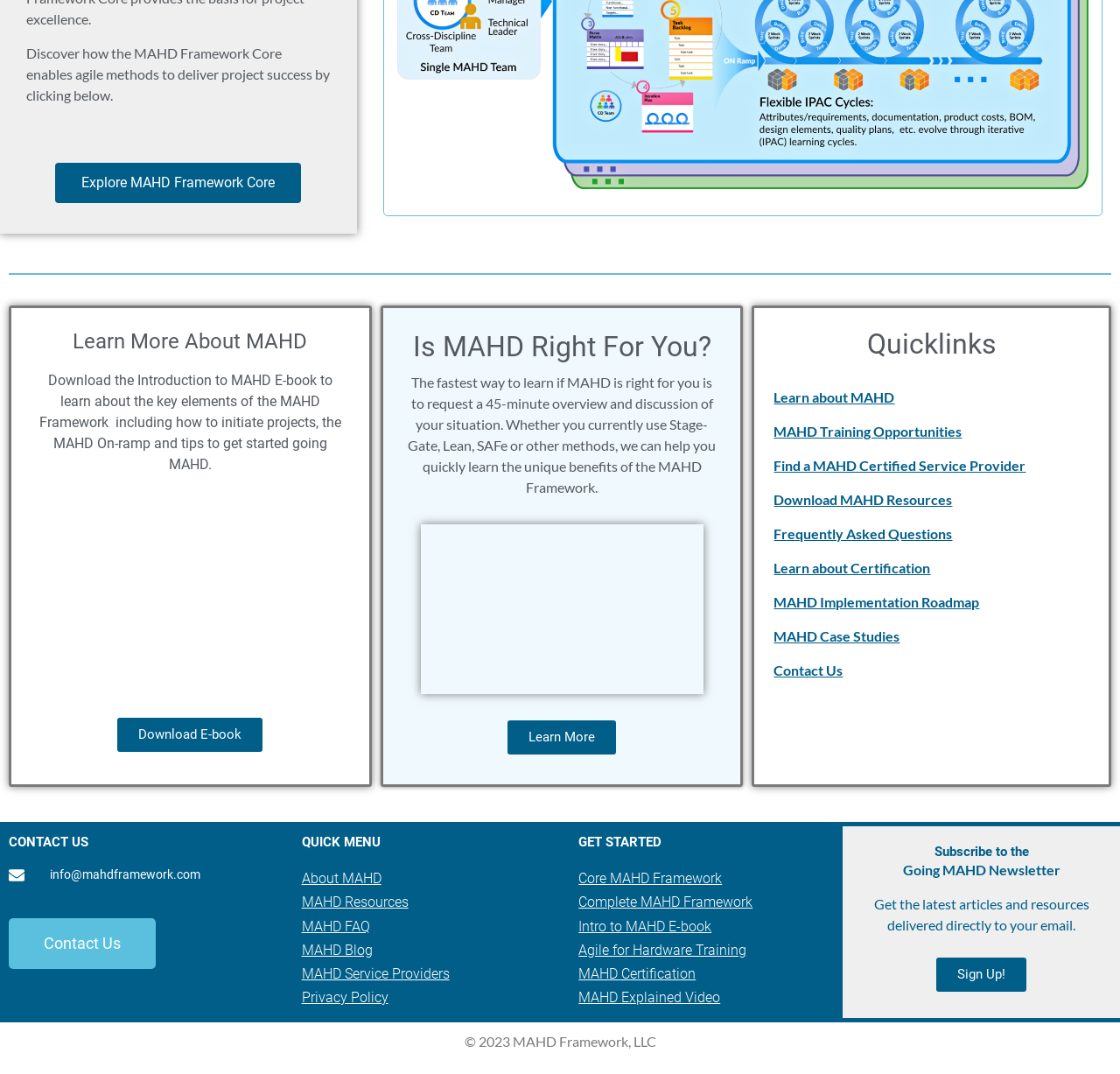Predict the bounding box coordinates of the area that should be clicked to accomplish the following instruction: "Download E-book". The bounding box coordinates should consist of four float numbers between 0 and 1, i.e., [left, top, right, bottom].

[0.105, 0.668, 0.235, 0.7]